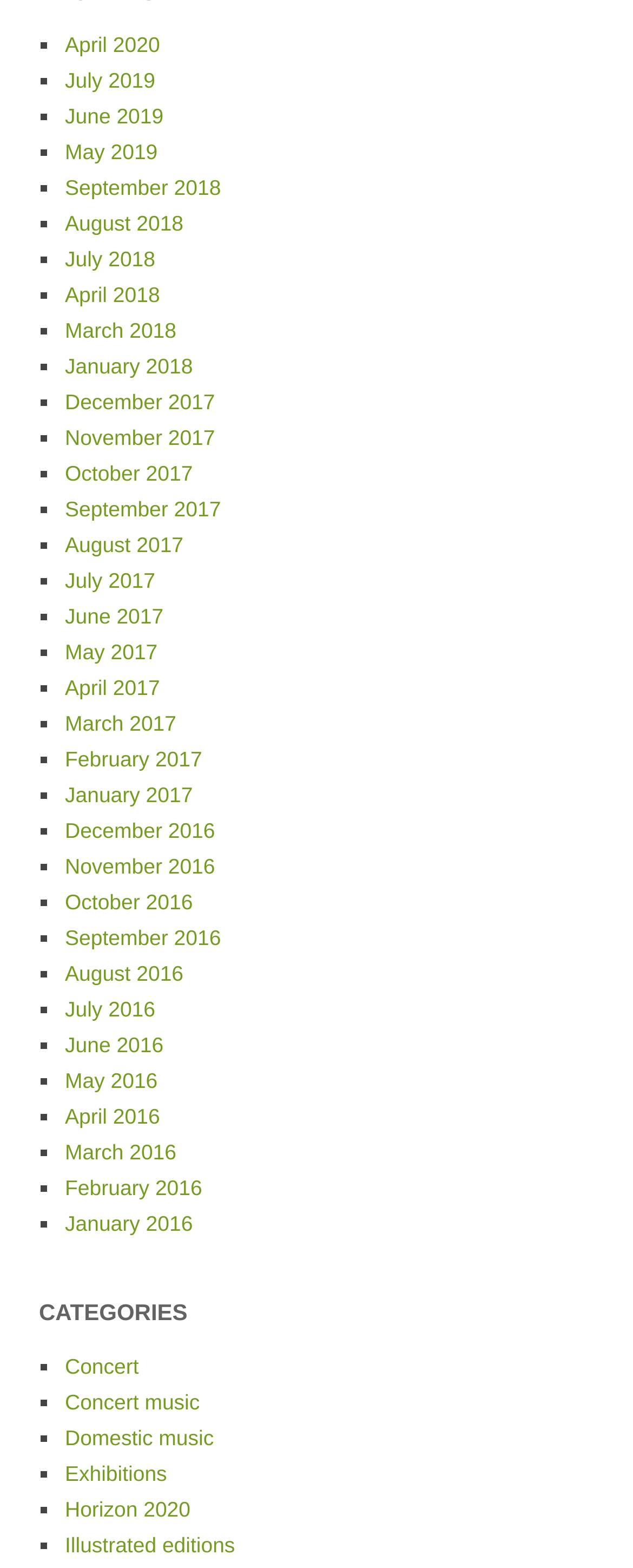Review the image closely and give a comprehensive answer to the question: Are there any months listed in 2015?

I looked at the list of months and did not find any months in 2015. The earliest month listed is January 2016.